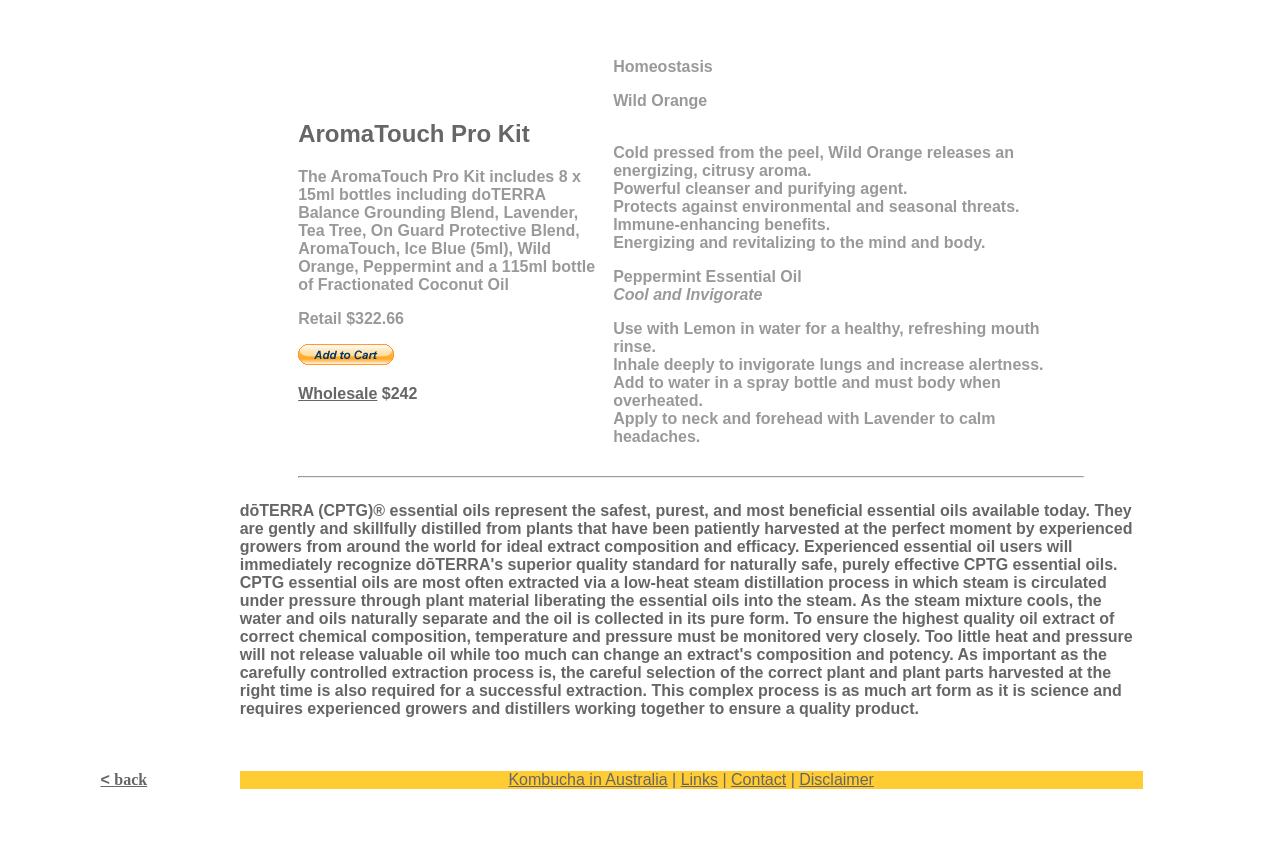Please determine the bounding box of the UI element that matches this description: Kombucha in Australia. The coordinates should be given as (top-left x, top-left y, bottom-right x, bottom-right y), with all values between 0 and 1.

[0.397, 0.893, 0.522, 0.913]